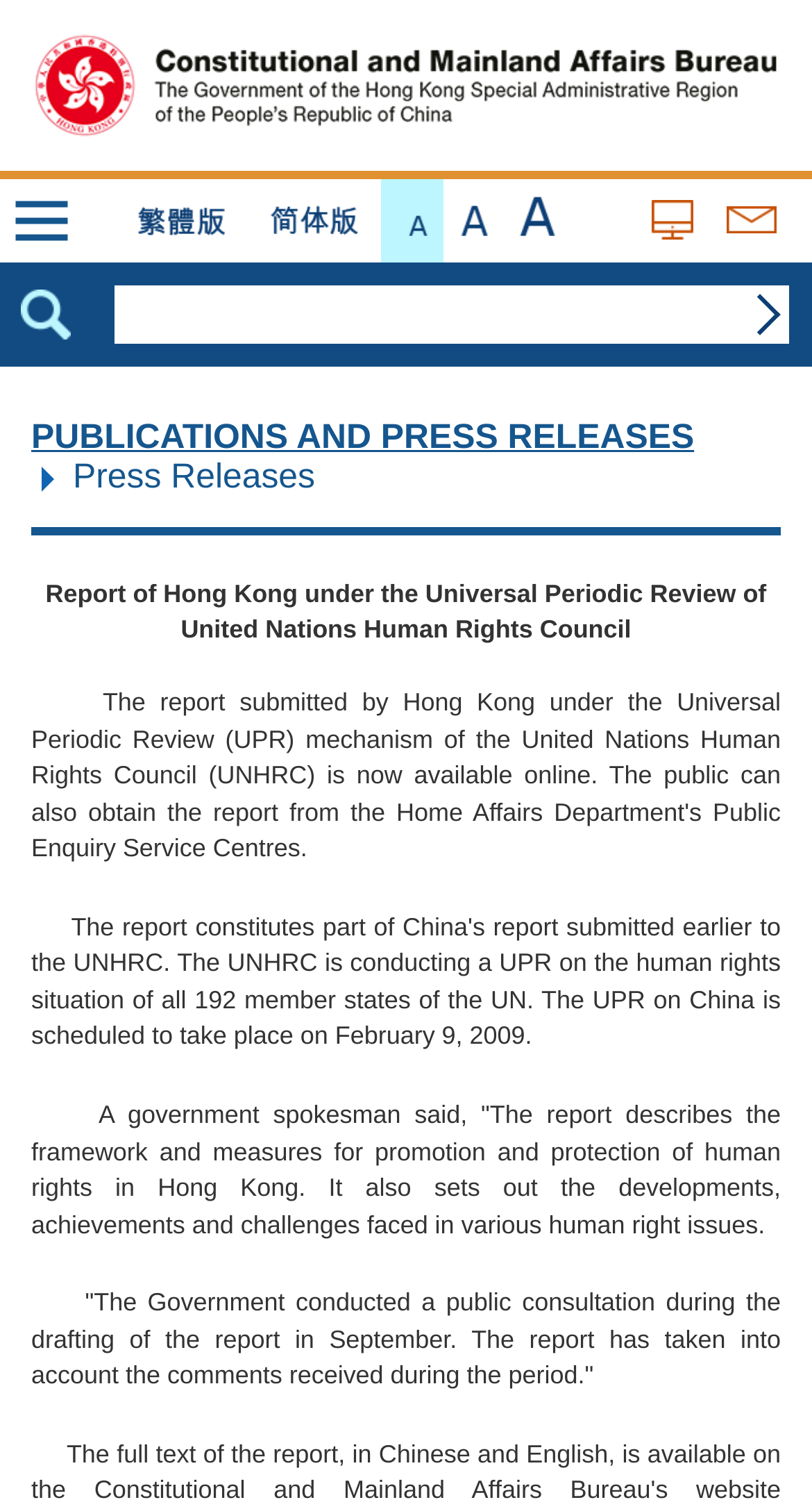Give a detailed account of the webpage's layout and content.

The webpage is titled "Press Releases (1938) - CMAB" and appears to be a government website. At the top left, there is a link to the Constitutional and Mainland Affairs Bureau, accompanied by an image with the same description. 

Below this, there is a row of links, including "Open Menu", language options, font size options, and a link to the desktop version. On the far right, there is a link to "Contact Us". 

A search bar is located below, with a text box and a "Submit Search Query" button to its right. 

The main content of the page is headed by a link to "PUBLICATIONS AND PRESS RELEASES" and a heading that reads "Press Releases". Below this, there is a table with a single row, containing a cell with a lengthy title, "Report of Hong Kong under the Universal Periodic Review of United Nations Human Rights Council". 

At the bottom right of the page, there is a "Top" link, which likely allows users to jump back to the top of the page.